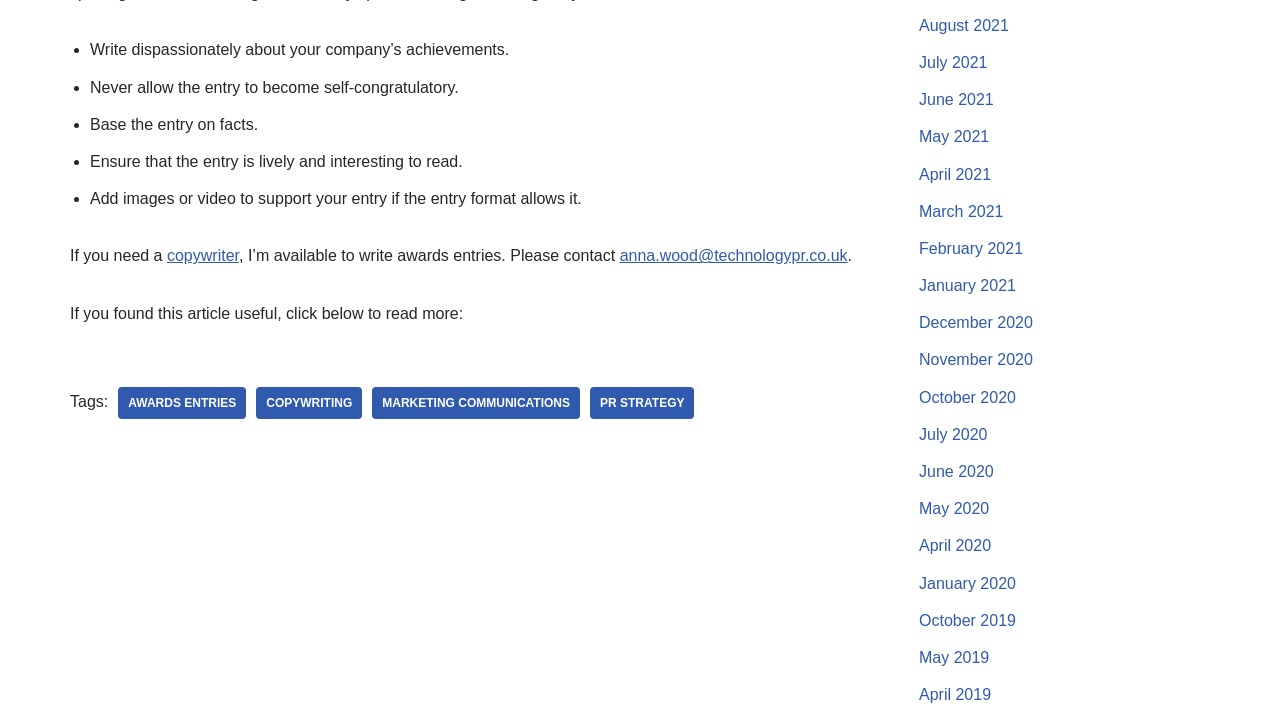Answer the following query with a single word or phrase:
What is the purpose of adding images or video to an awards entry?

To support the entry